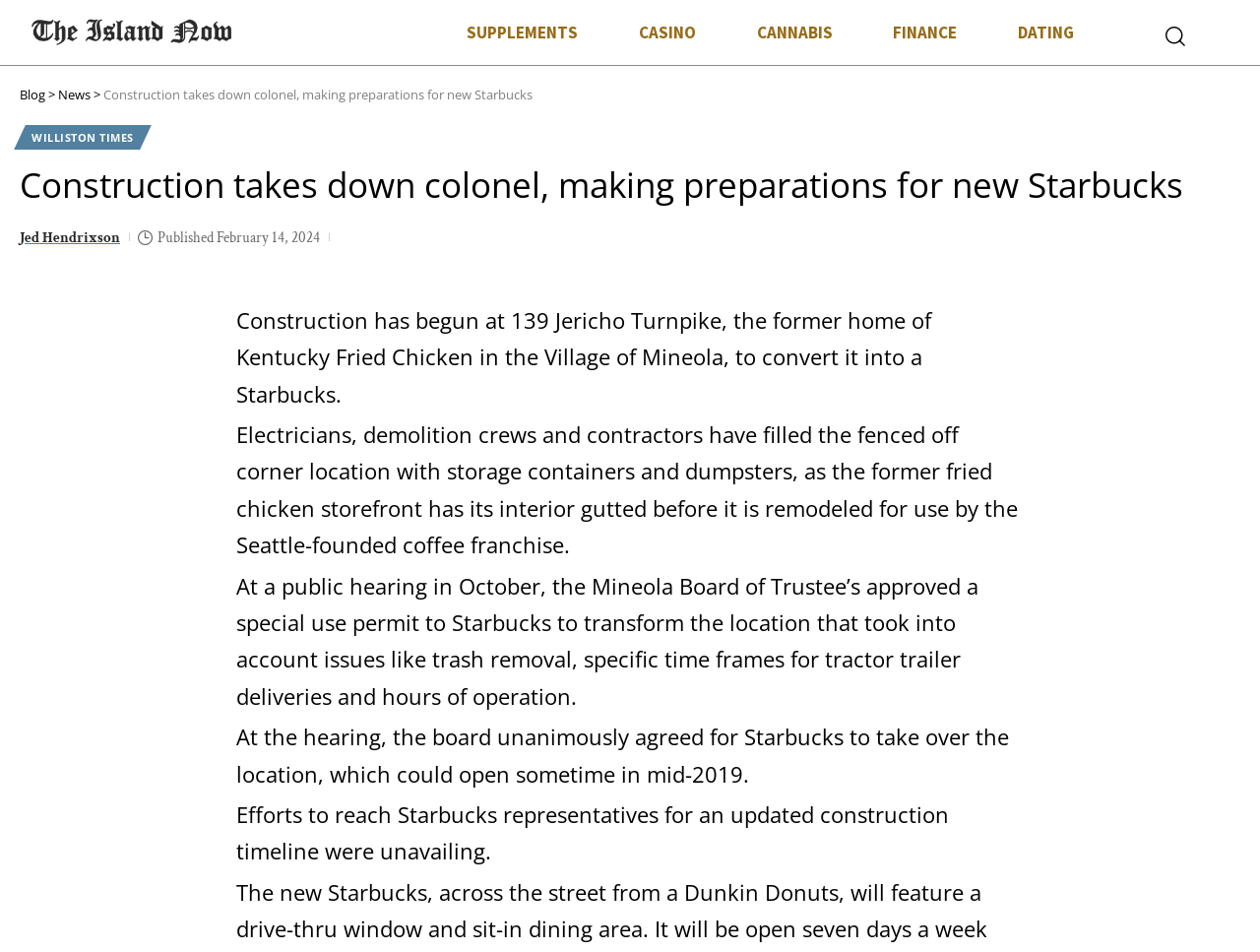Can you specify the bounding box coordinates of the area that needs to be clicked to fulfill the following instruction: "Click on the 'News' link"?

[0.046, 0.09, 0.072, 0.109]